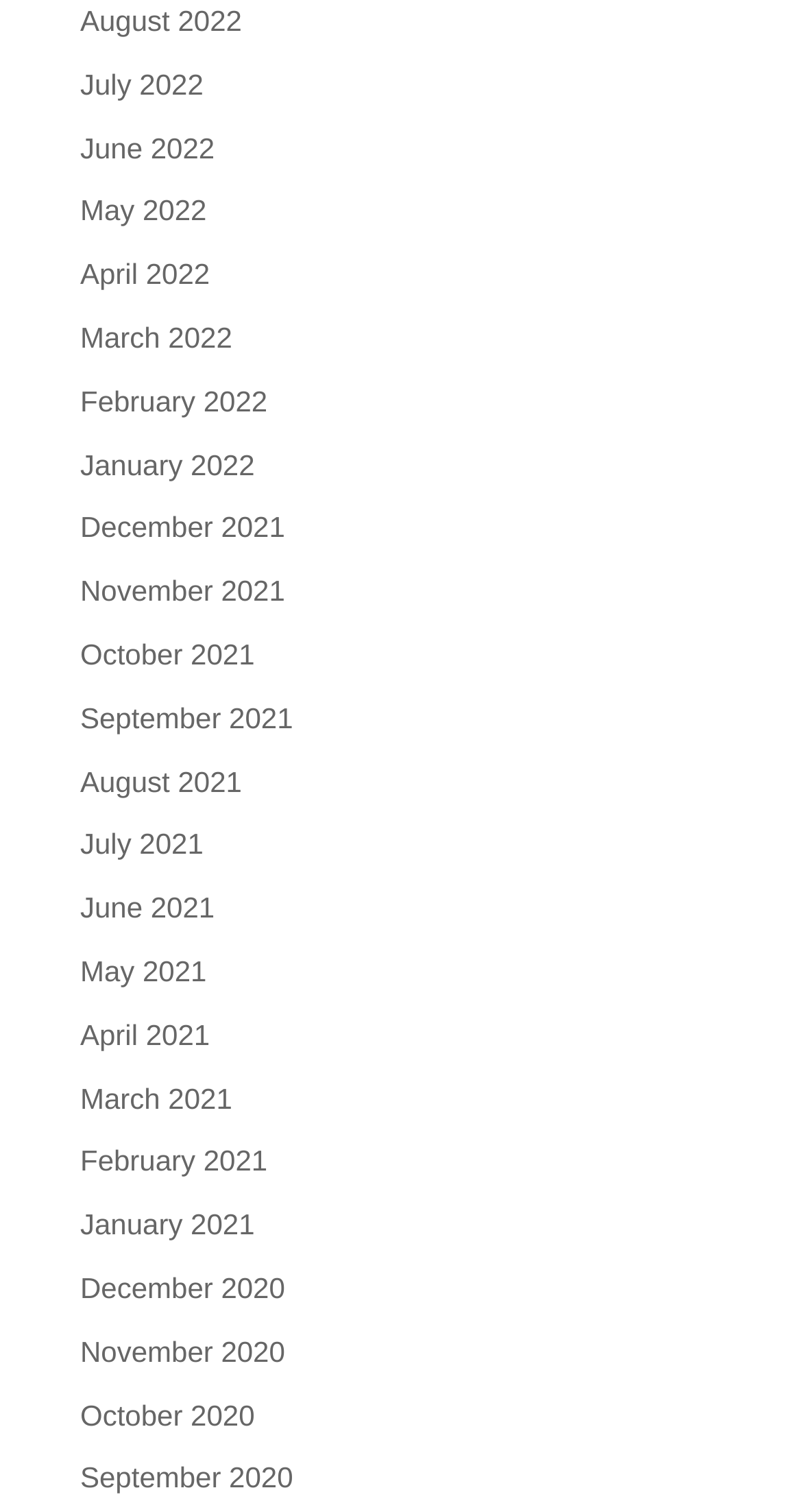Use a single word or phrase to answer the question: 
How many months are listed in 2021?

12